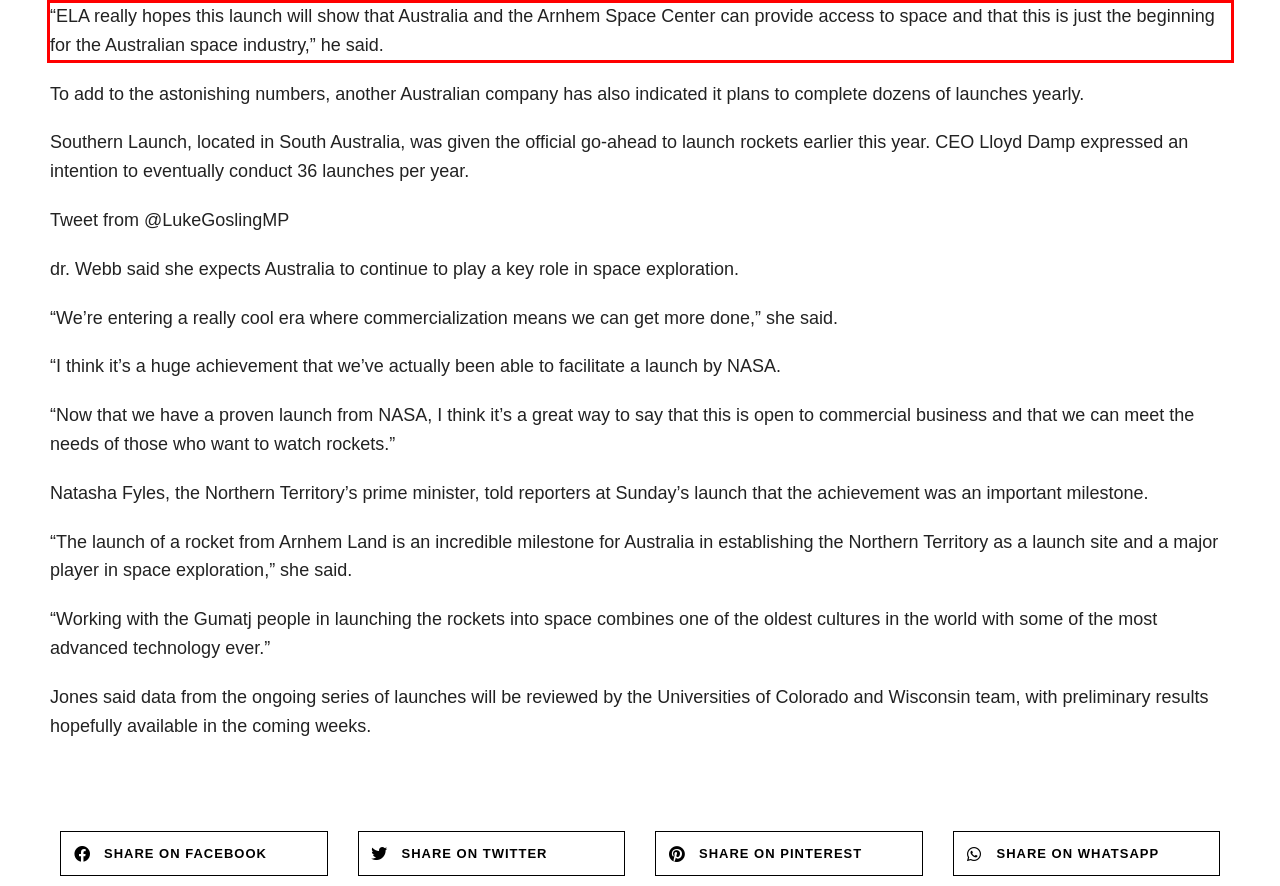You are given a screenshot showing a webpage with a red bounding box. Perform OCR to capture the text within the red bounding box.

“ELA really hopes this launch will show that Australia and the Arnhem Space Center can provide access to space and that this is just the beginning for the Australian space industry,” he said.